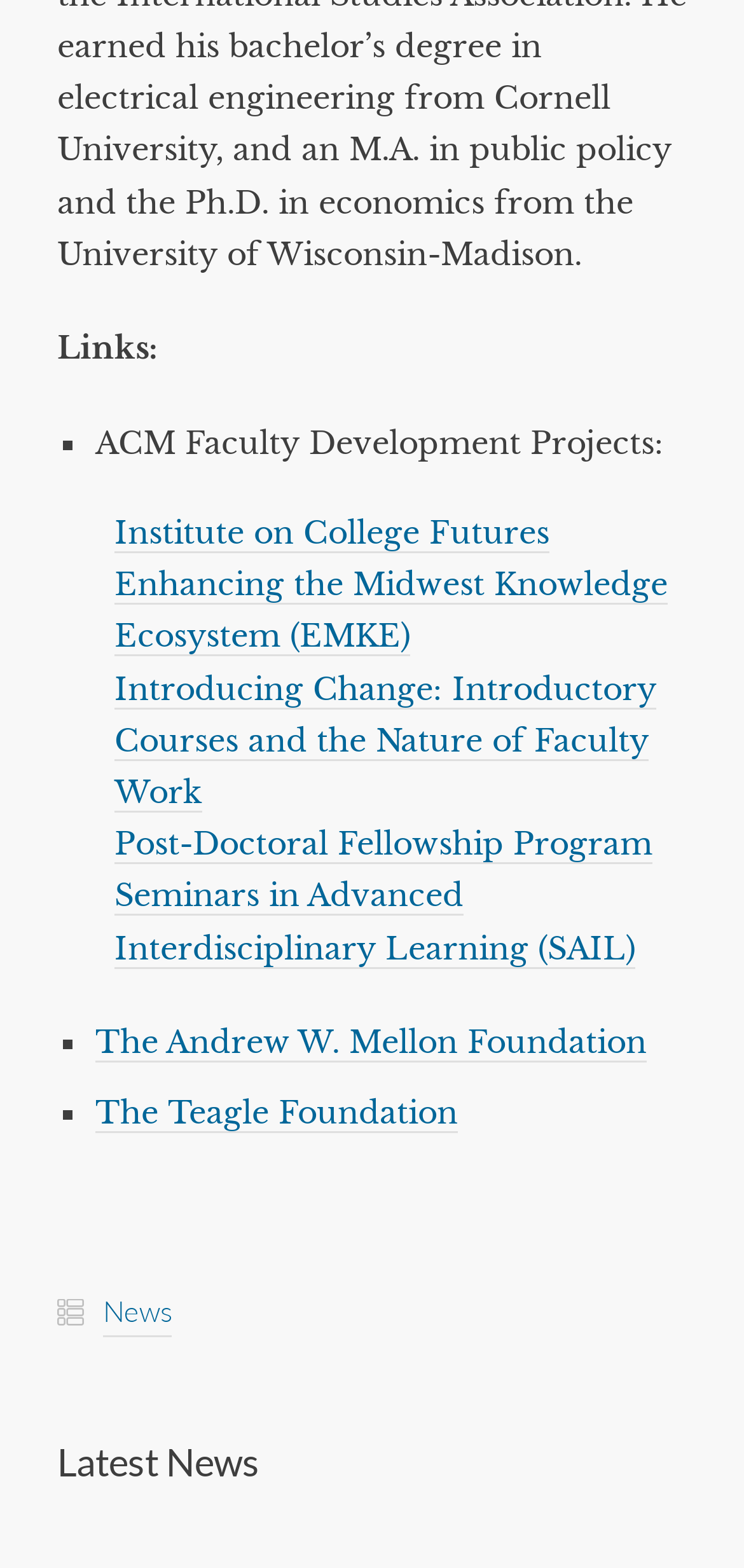What is the second organization listed?
Give a detailed explanation using the information visible in the image.

I looked at the list of organizations and found that the second one is 'The Andrew W. Mellon Foundation', which is listed after 'ACM Faculty Development Projects:'.